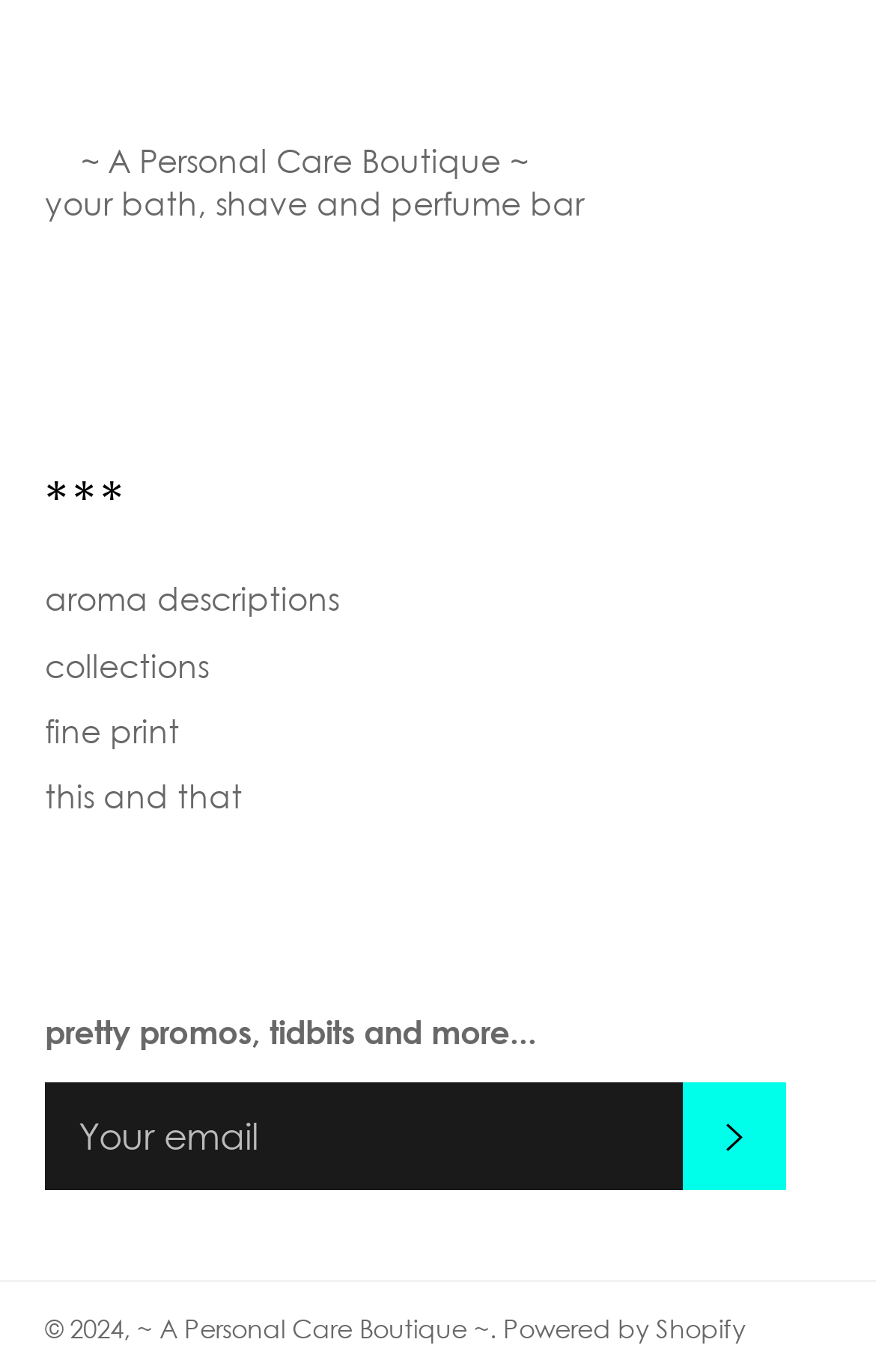What is the purpose of the 'aroma descriptions' link?
Look at the image and answer the question with a single word or phrase.

To view aroma descriptions